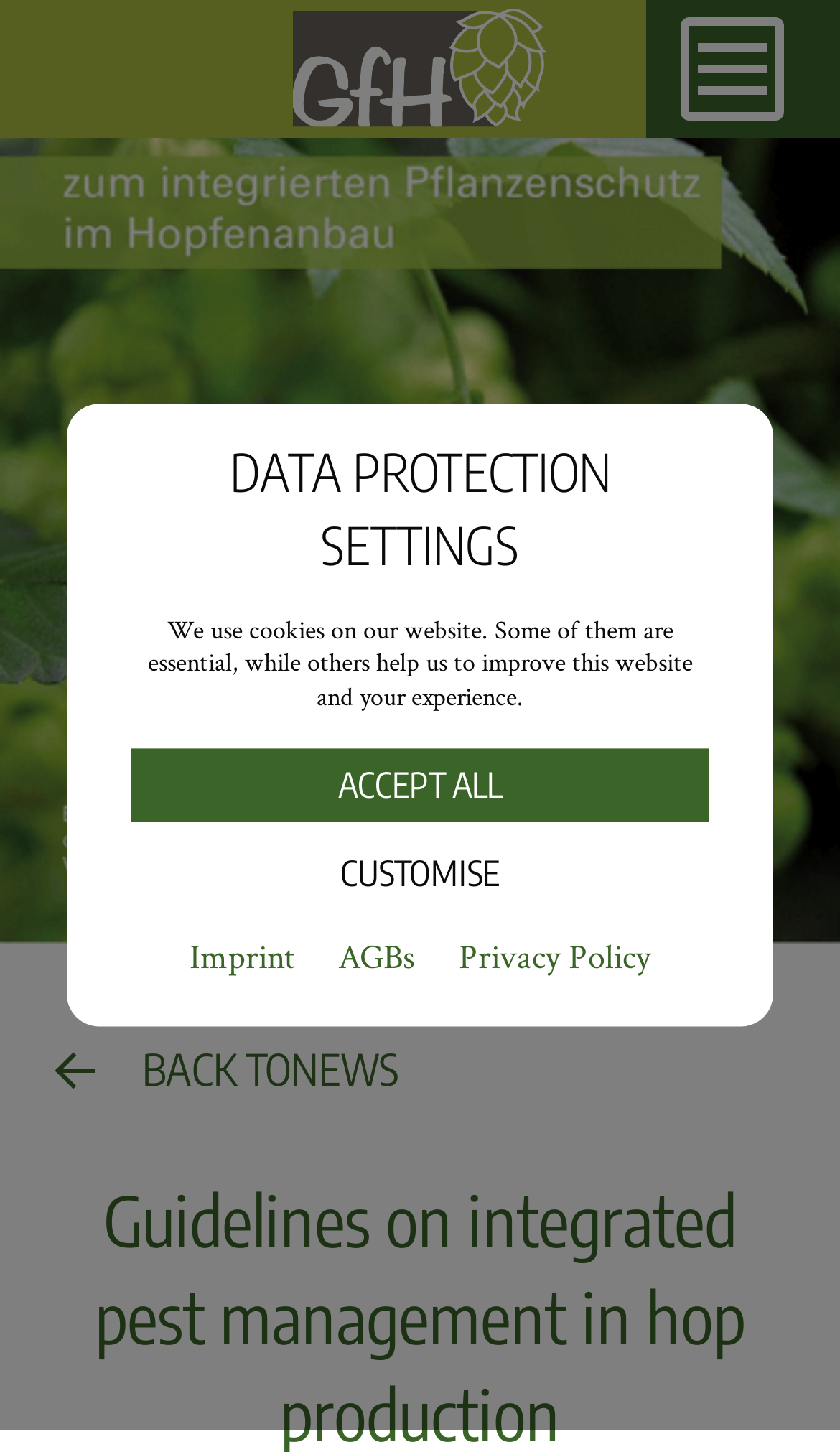Describe in detail what you see on the webpage.

The webpage appears to be a website for Hopfenforschung, an institution focused on hop cultivation. At the top left, there is a logo of Hopfenforschung, which is an image linked to the website's homepage. Next to the logo, there is a link to the homepage with the text "Hopfenforschung".

On the top right, there is a small image, likely a social media icon or a button, with no accompanying text. Below it, there is a link with no text, possibly a button or an icon.

The main content of the webpage is divided into two sections. The first section is a heading titled "DATA PROTECTION SETTINGS" located at the top center of the page. Below the heading, there is a paragraph of text explaining the use of cookies on the website. The text is followed by two buttons, "ACCEPT ALL" and "CUSTOMISE", which are positioned side by side.

The second section is a list of cookie settings, located below the first section. The list consists of three categories: "Essential", "Marketing", and "Google Analytics". Each category has a checkbox next to it, with the "Essential" category being checked by default. There are also brief descriptions of each category.

At the bottom of the page, there are three links: "Imprint", "AGBs", and "Privacy Policy", which are positioned side by side. Additionally, there is a link "BACK TO NEWS" located at the bottom left of the page.

The webpage also has a meta description that mentions the publication of guidelines for integrated plant protection in hop cultivation, which suggests that the website may provide information and resources related to hop cultivation and plant protection.